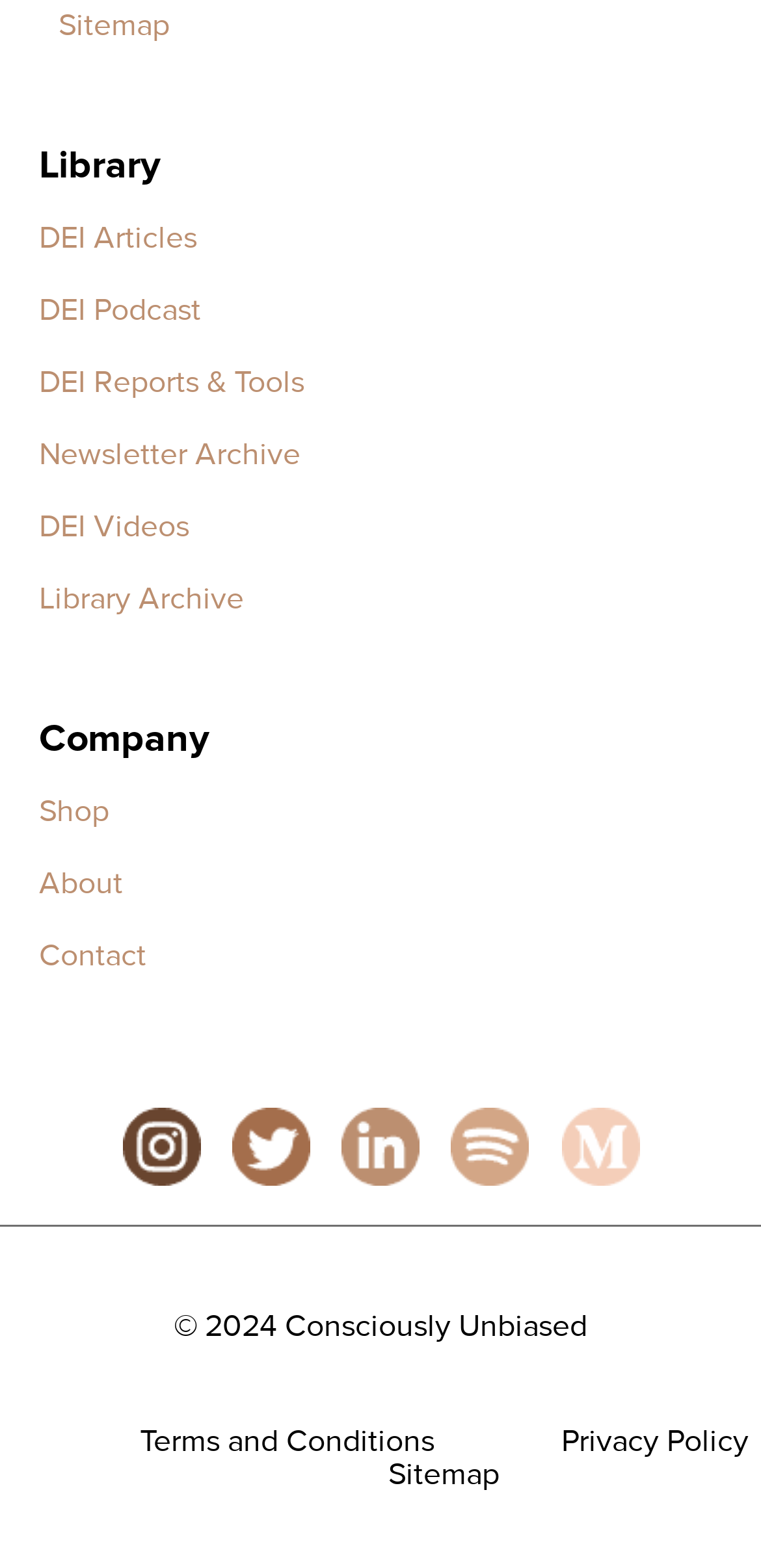Give a one-word or one-phrase response to the question:
How many navigation menus are there?

3